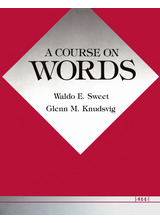Who are the authors of the book?
Look at the webpage screenshot and answer the question with a detailed explanation.

The caption clearly states that the book 'A Course on Words' is authored by Waldo E. Sweet and Glenn M. Knudsvig, which provides the answer to this question.